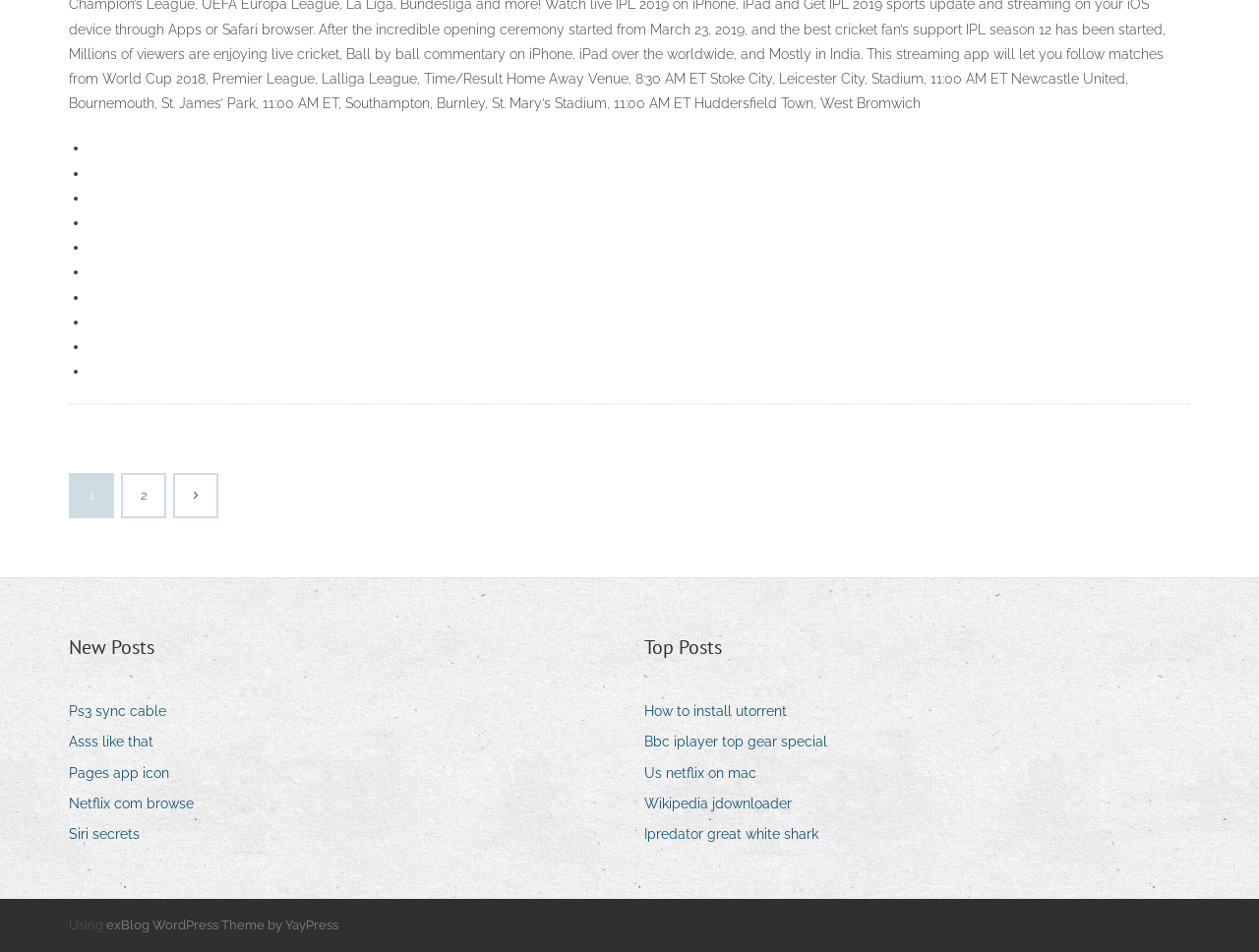What is the title of the first section?
Provide an in-depth and detailed answer to the question.

I looked at the heading elements on the page and found that the first section has a heading that says 'New Posts'.